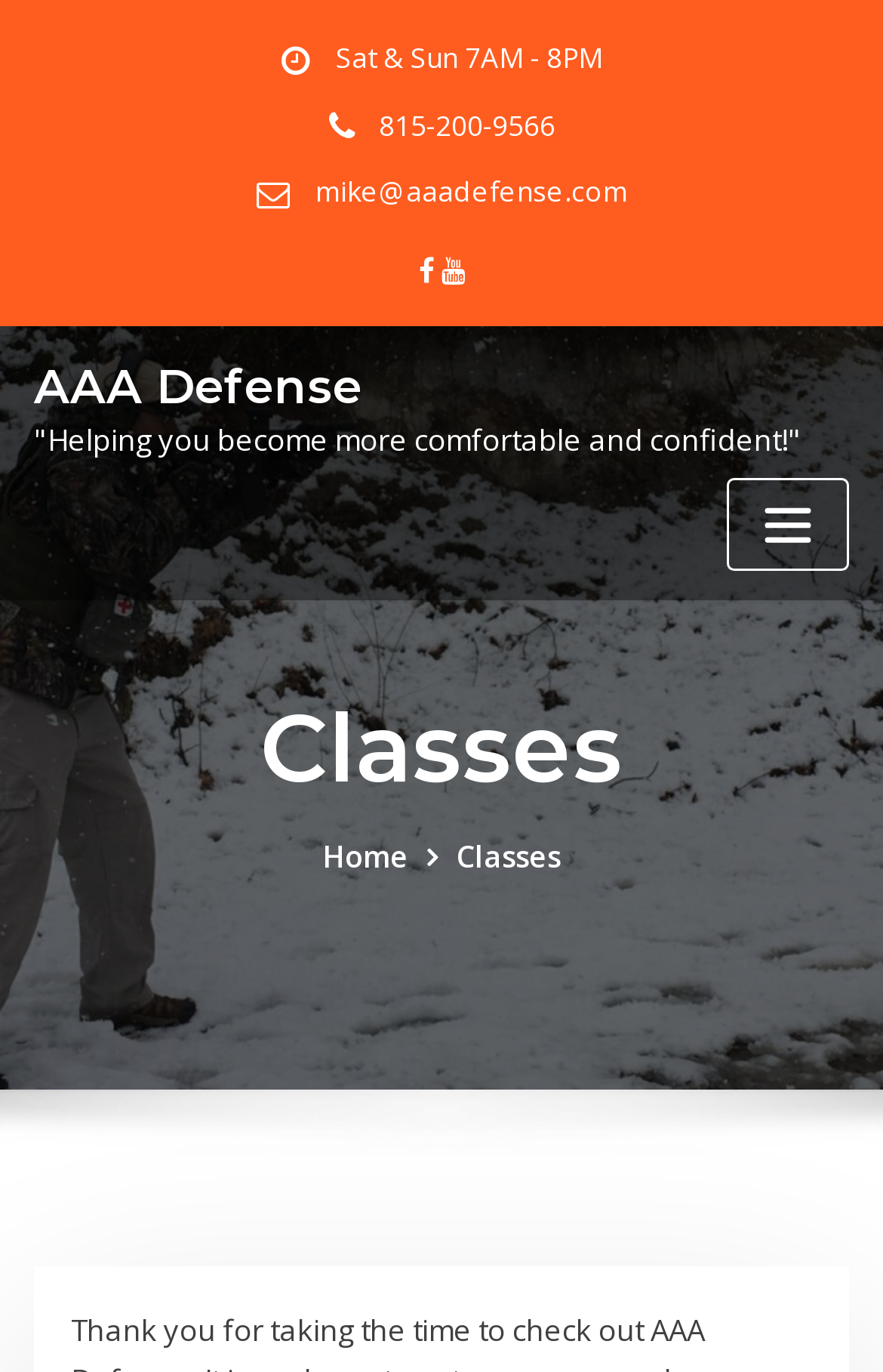Please provide a brief answer to the question using only one word or phrase: 
What is the email address to contact?

mike@aaadefense.com